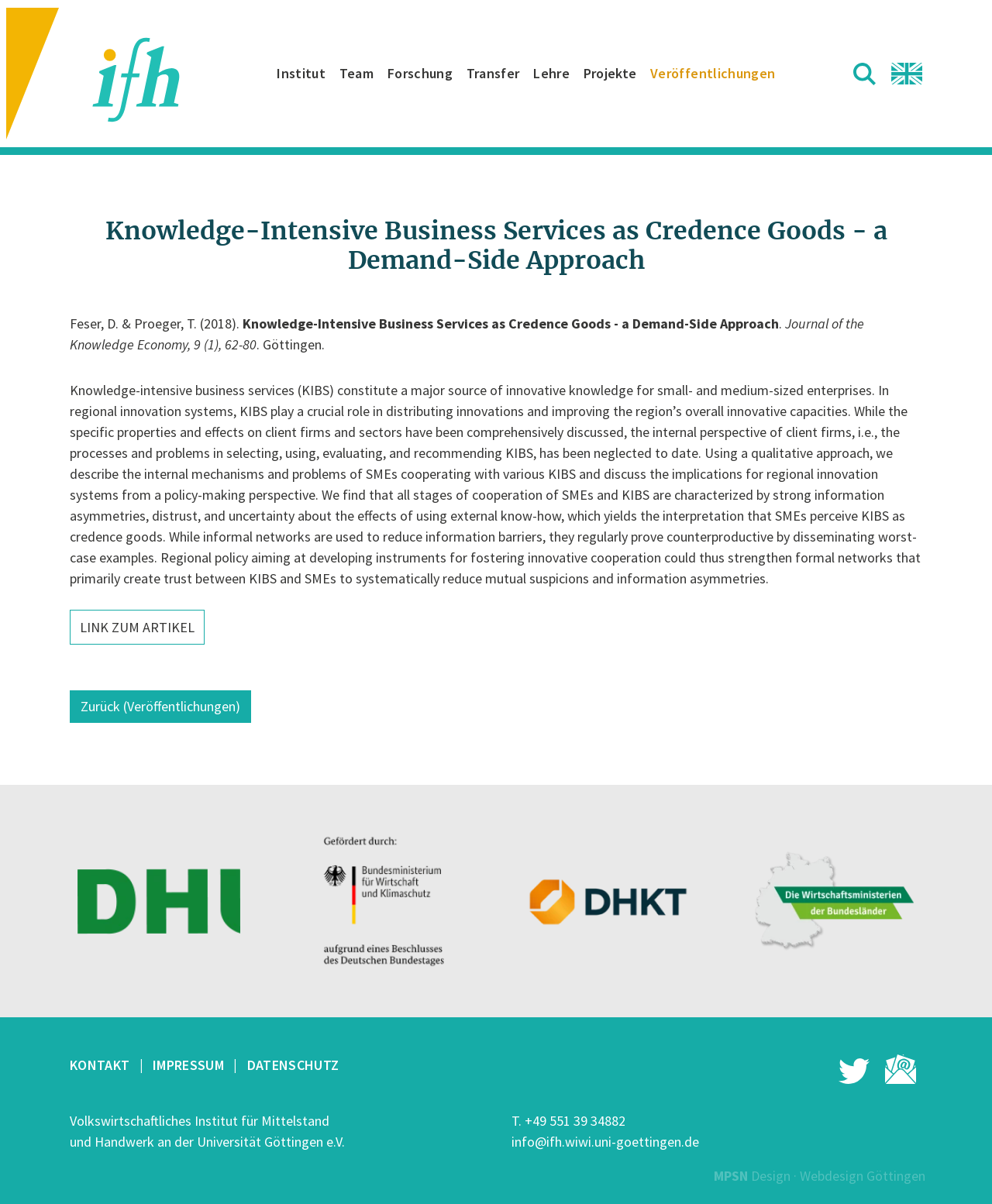Please identify the bounding box coordinates of where to click in order to follow the instruction: "Click on the 'Institut' link".

[0.272, 0.051, 0.335, 0.071]